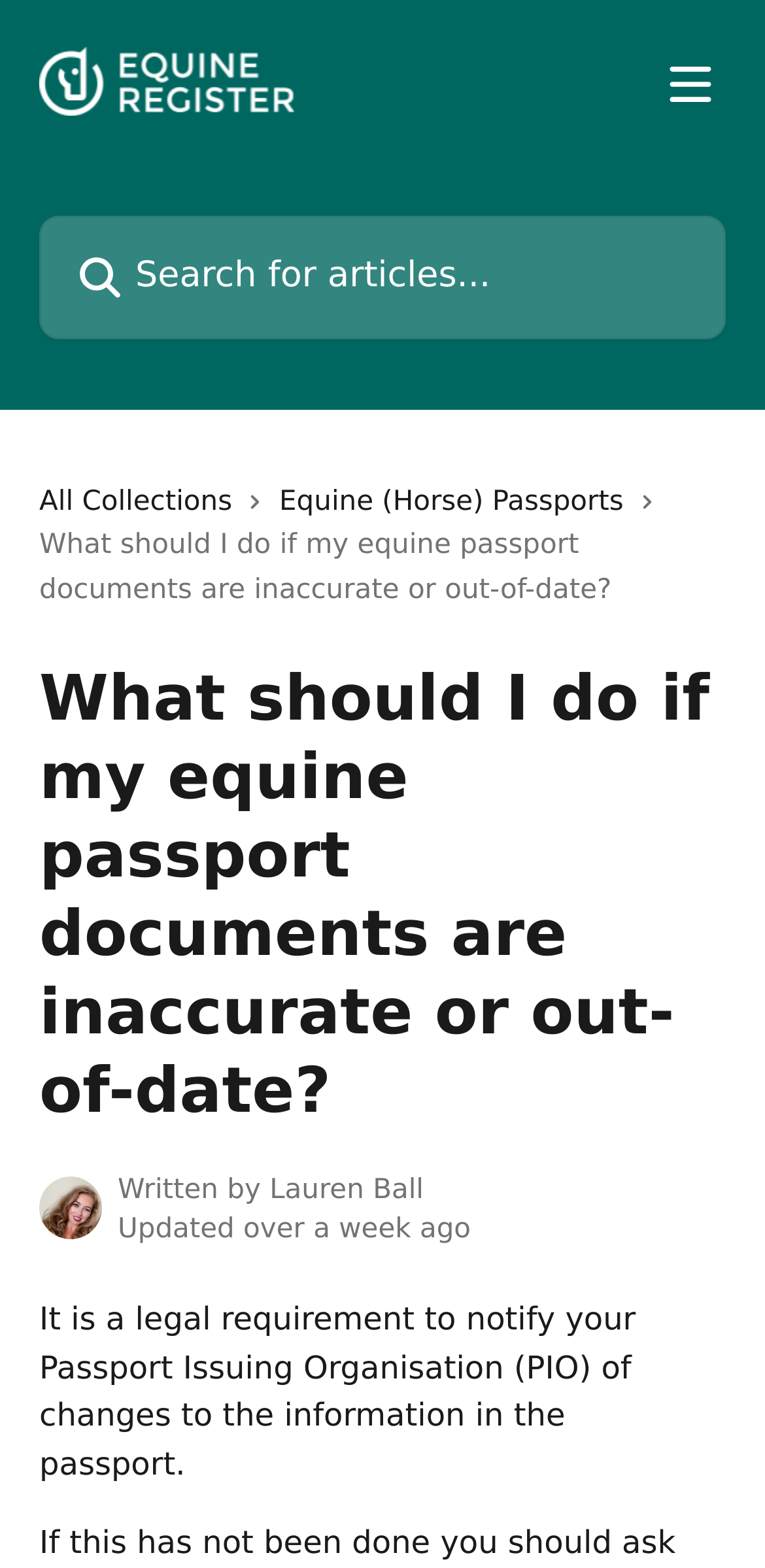Using the details in the image, give a detailed response to the question below:
What is the purpose of the textbox?

The textbox is located below the header section and has a placeholder text 'Search for articles...'. This suggests that the purpose of the textbox is to allow users to search for articles within the help center.